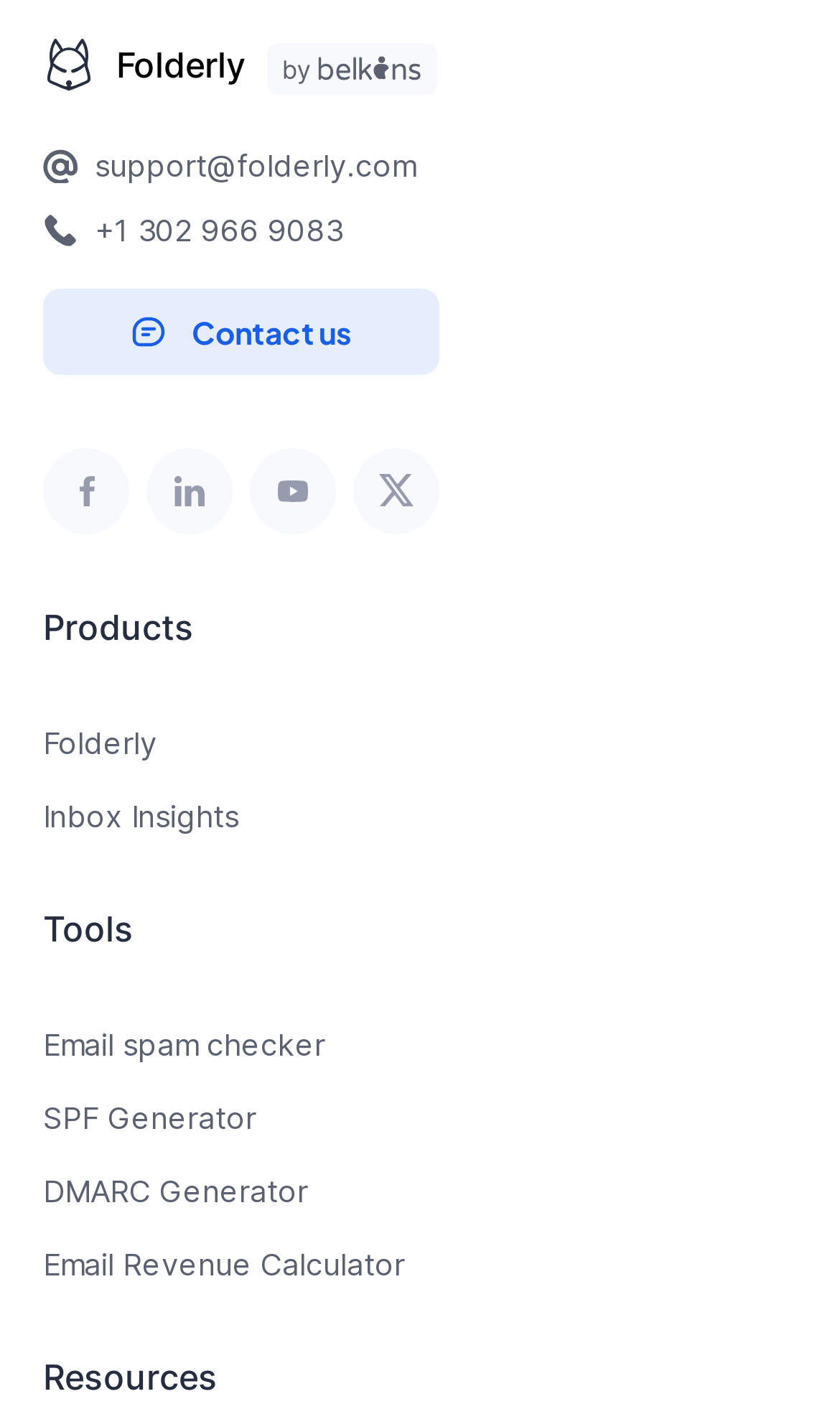What is the purpose of the 'Contact us' button?
Please answer using one word or phrase, based on the screenshot.

To contact the company